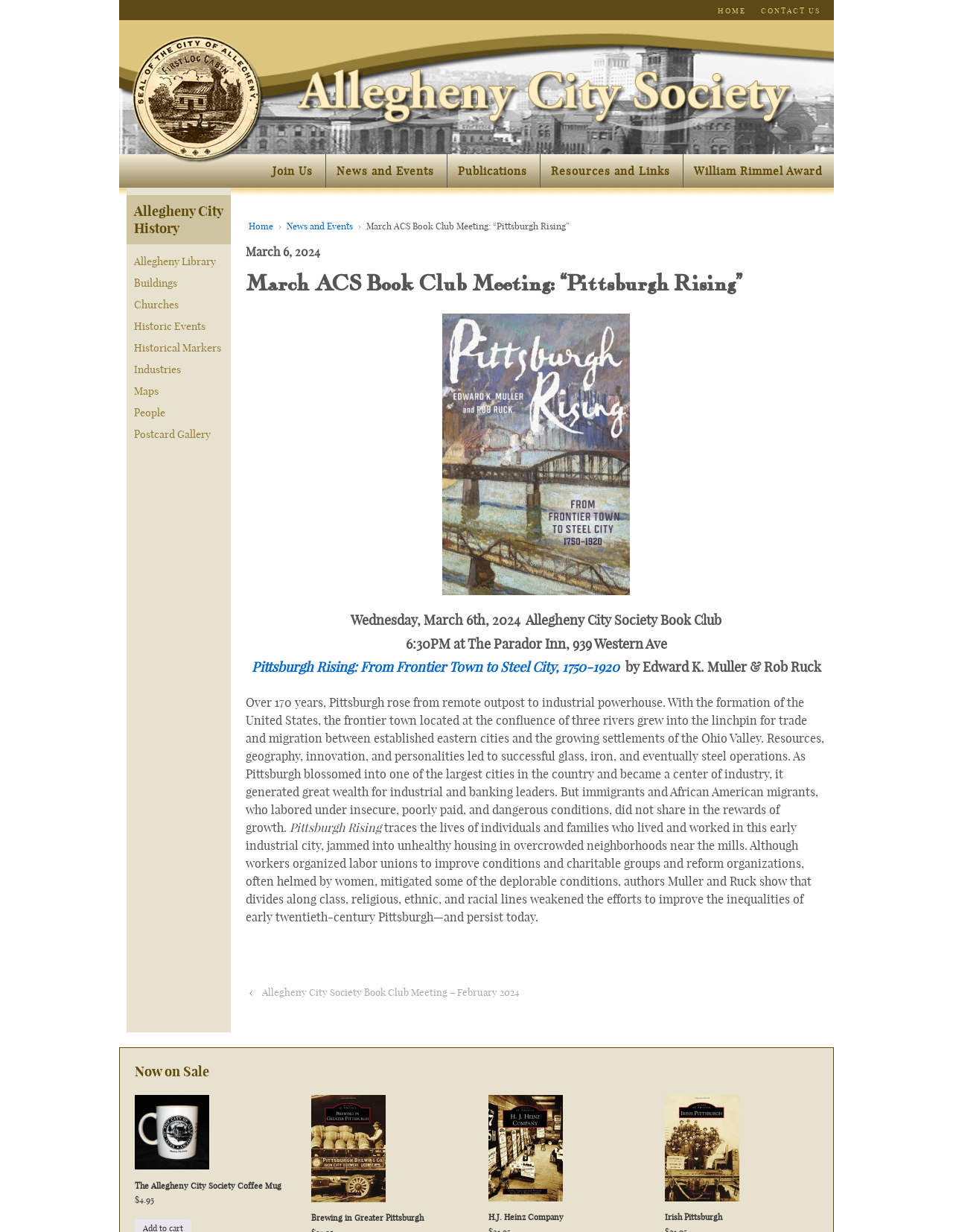What is the topic of the 'Allegheny City History' section?
Look at the image and provide a short answer using one word or a phrase.

Historical topics